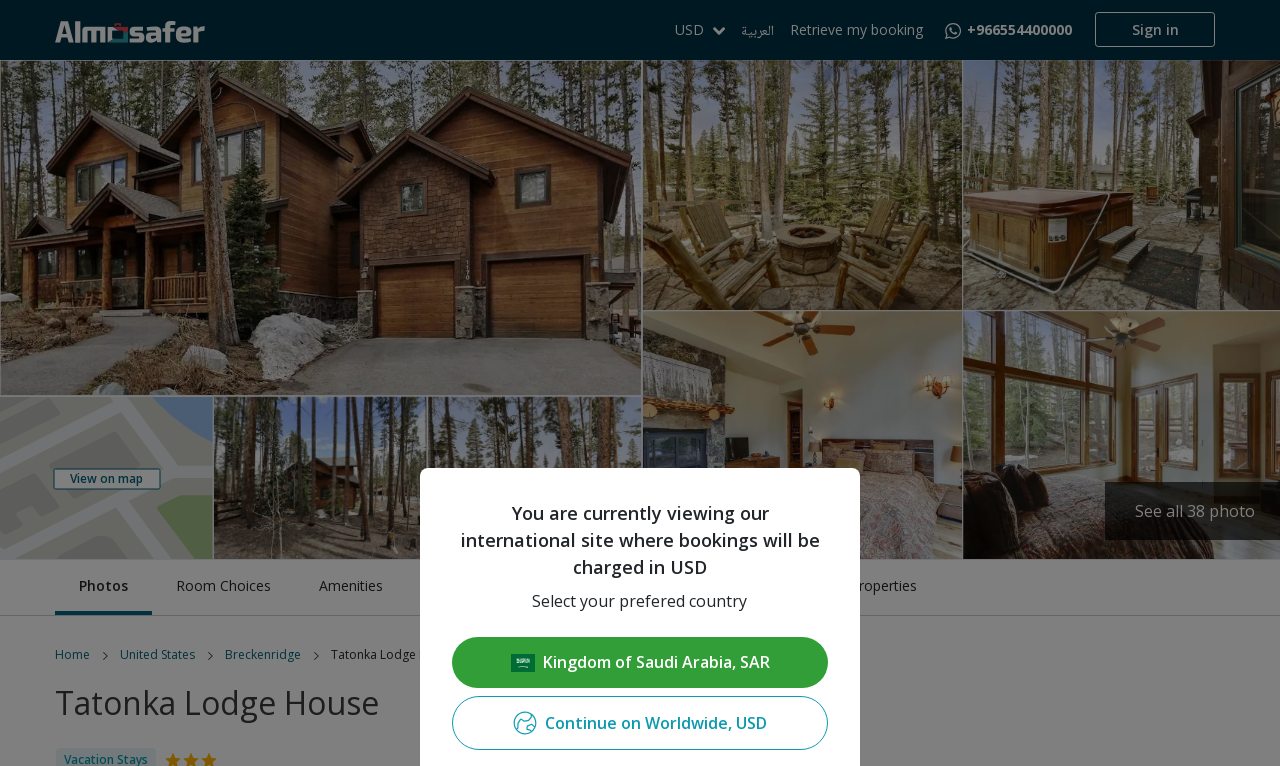Provide the bounding box coordinates for the UI element that is described as: "Similar properties".

[0.609, 0.731, 0.735, 0.803]